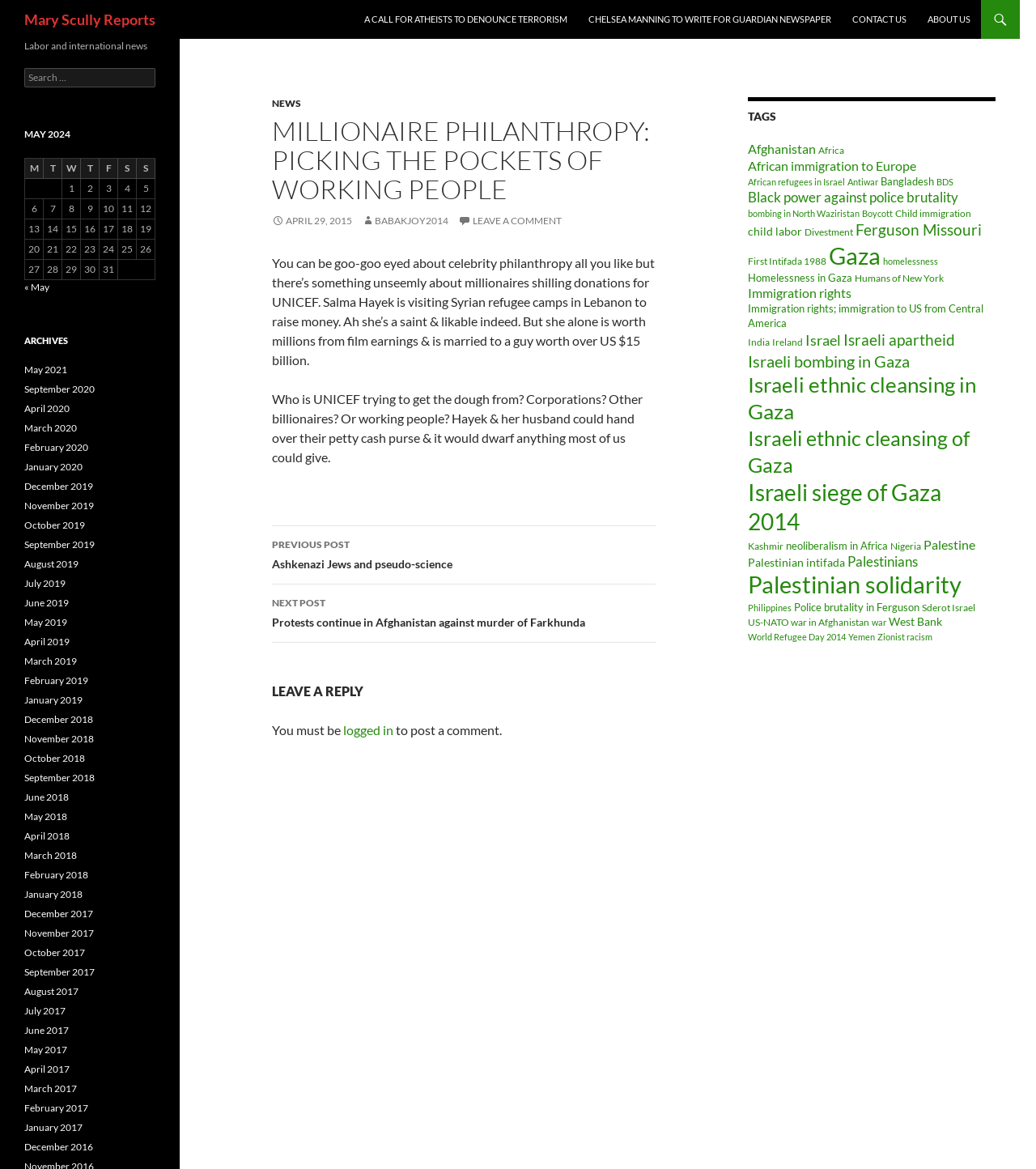Extract the main heading from the webpage content.

Mary Scully Reports